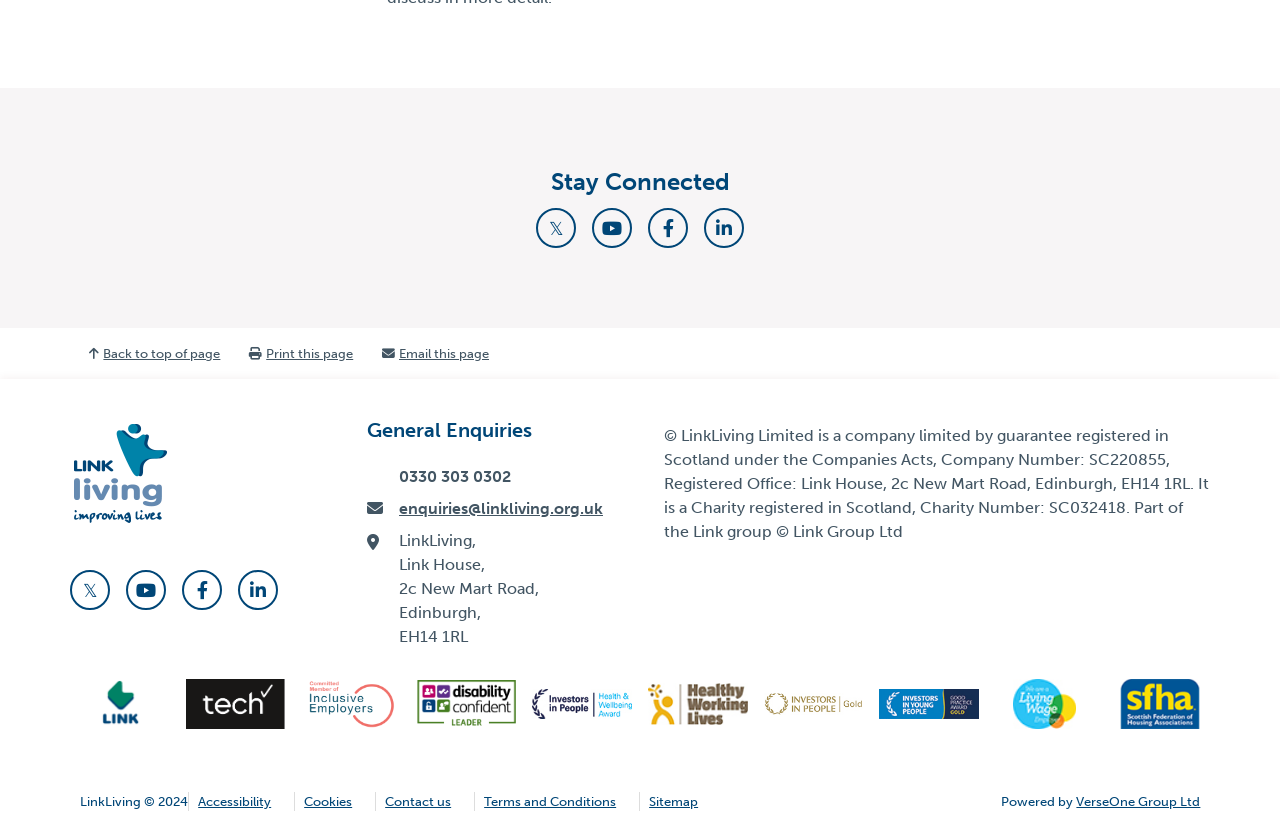Based on the visual content of the image, answer the question thoroughly: What is the company name?

The company name is obtained from the 'Link Living Company Logo' image and the 'LinkLiving' text scattered throughout the webpage, indicating that the webpage belongs to LinkLiving Limited.